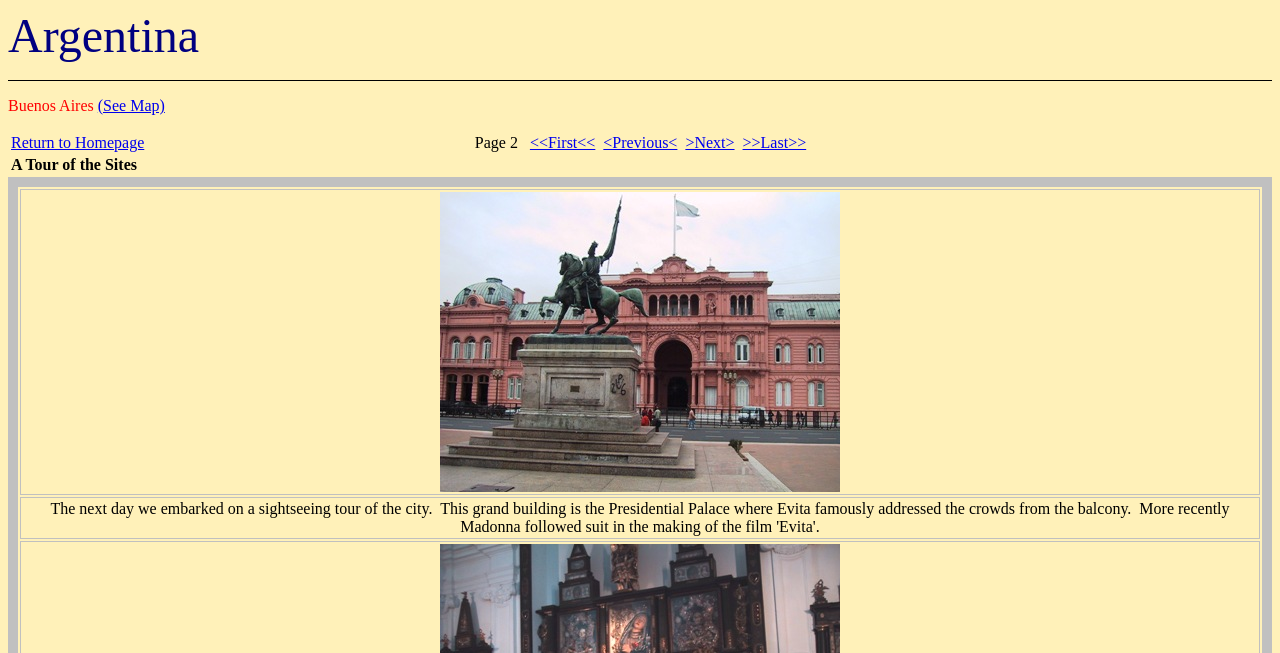Based on the visual content of the image, answer the question thoroughly: What is the building shown in the image?

I found the answer by reading the text in the gridcell below the image, which describes the building as the Presidential Palace where Evita famously addressed the crowds from the balcony.